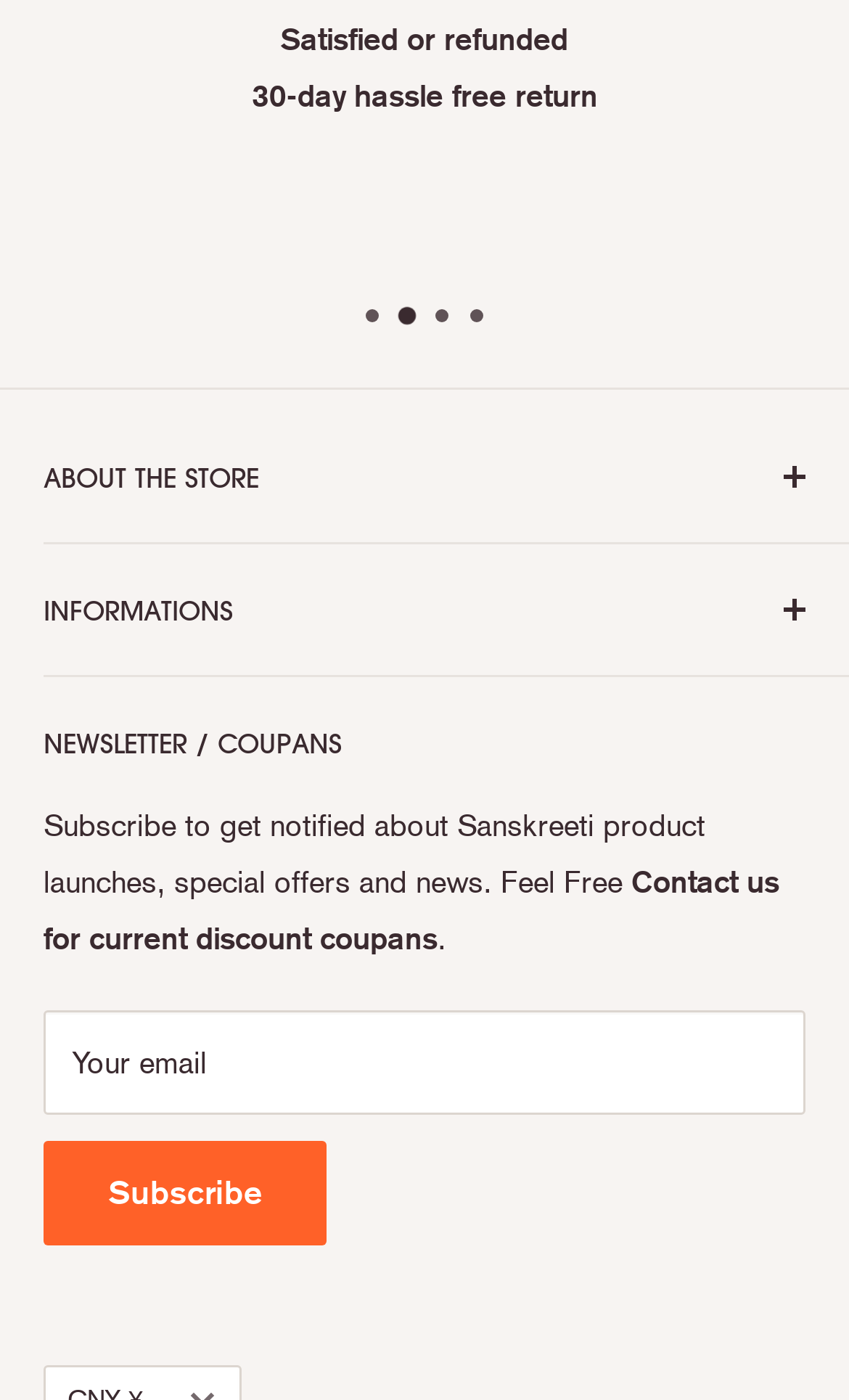What is the purpose of the 'Subscribe' button?
Using the image, answer in one word or phrase.

To get notified about product launches